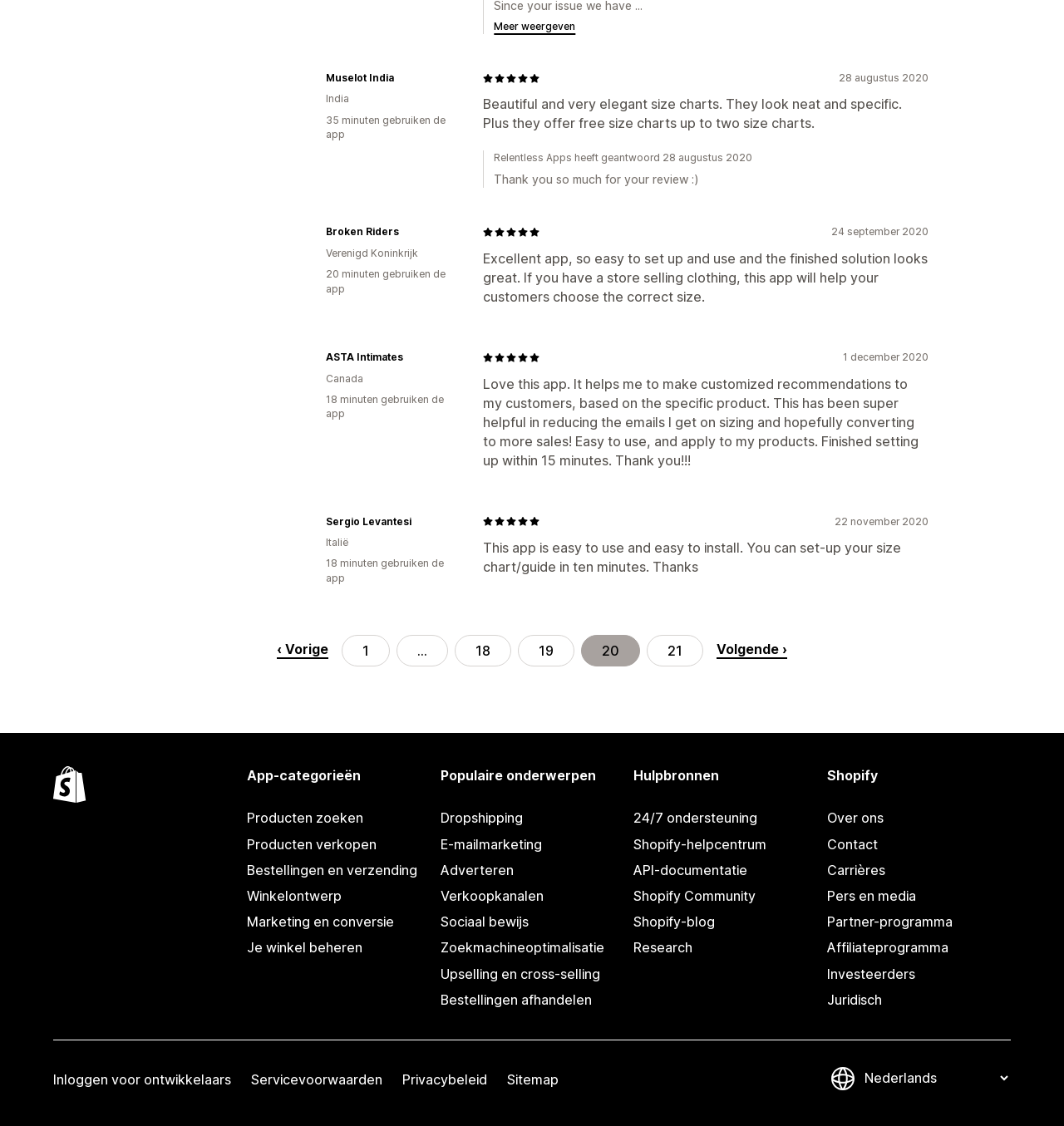What is the rating of the review by Muselot India?
Using the screenshot, give a one-word or short phrase answer.

5 out of 5 stars